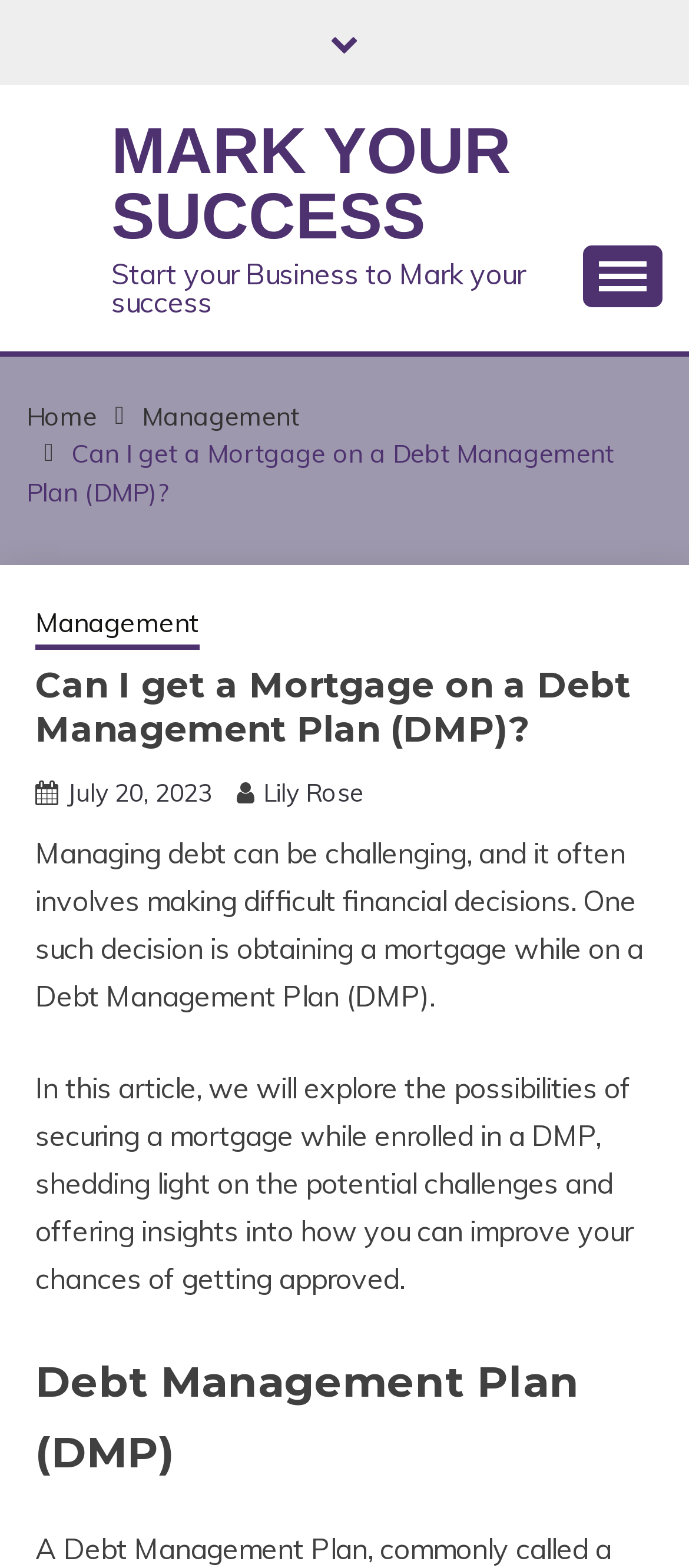Pinpoint the bounding box coordinates of the element you need to click to execute the following instruction: "Read the article published on July 20, 2023". The bounding box should be represented by four float numbers between 0 and 1, in the format [left, top, right, bottom].

[0.097, 0.495, 0.308, 0.516]